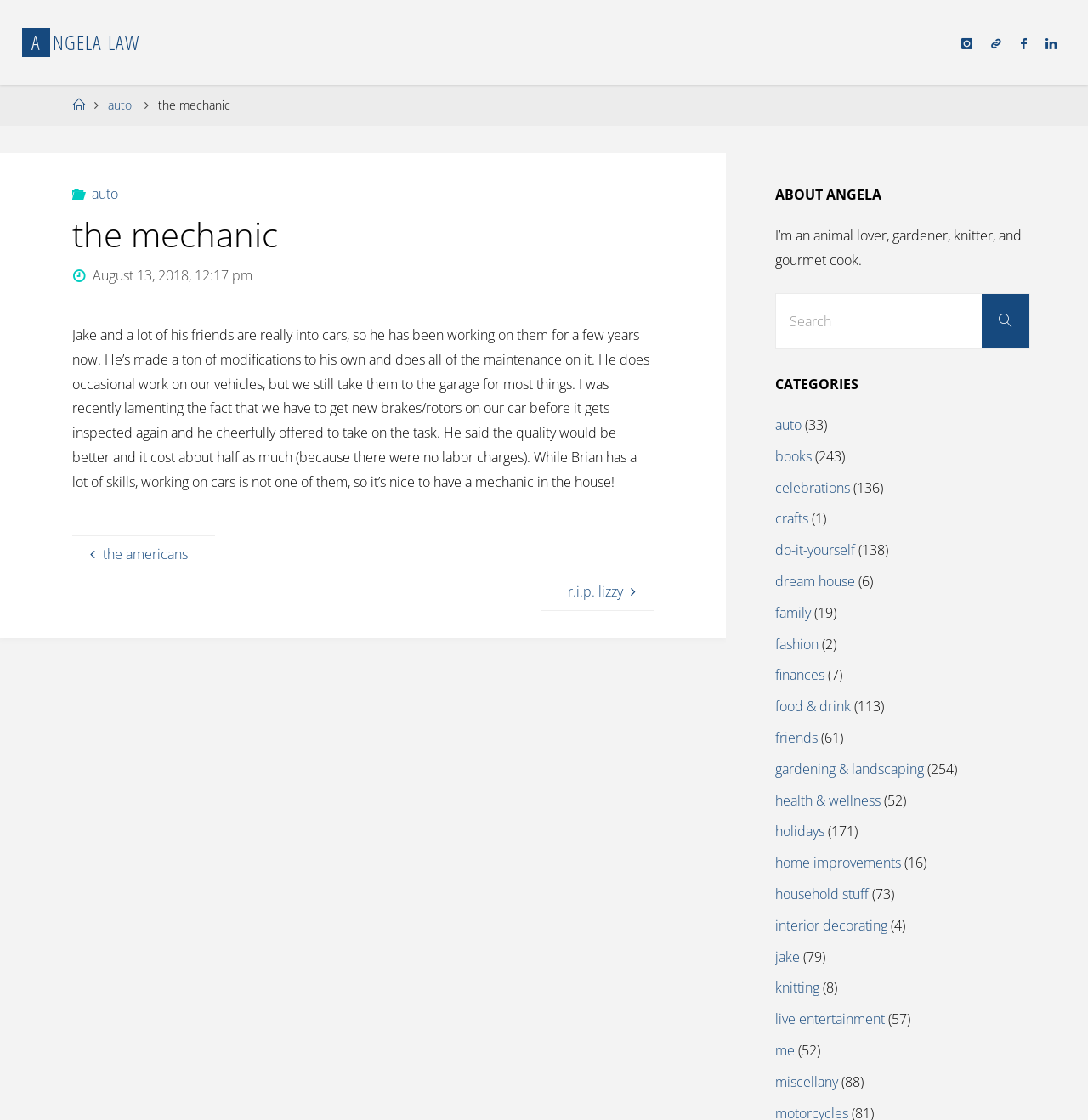Specify the bounding box coordinates of the element's region that should be clicked to achieve the following instruction: "Search for something". The bounding box coordinates consist of four float numbers between 0 and 1, in the format [left, top, right, bottom].

[0.902, 0.262, 0.946, 0.311]